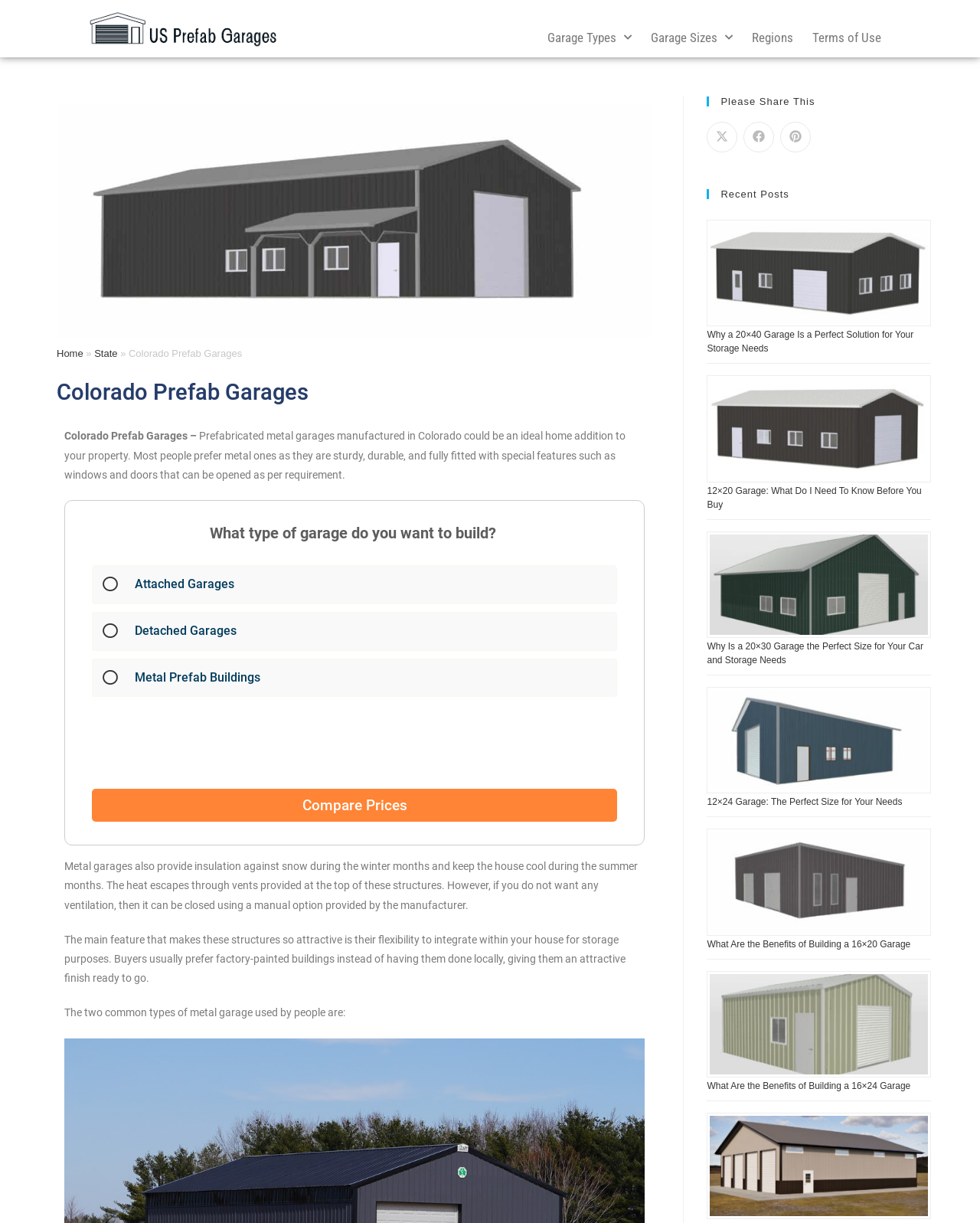Please locate and retrieve the main header text of the webpage.

Colorado Prefab Garages